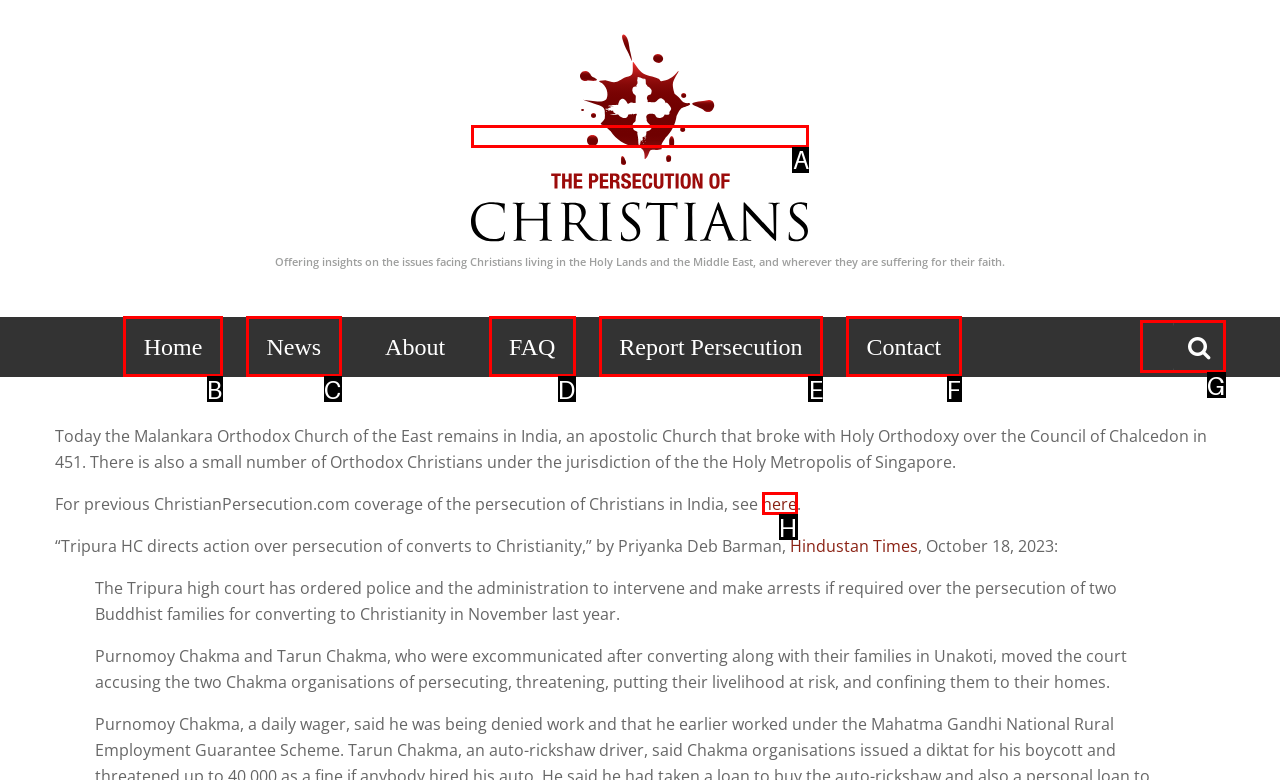Determine which HTML element best fits the description: name="s" placeholder="Search"
Answer directly with the letter of the matching option from the available choices.

G